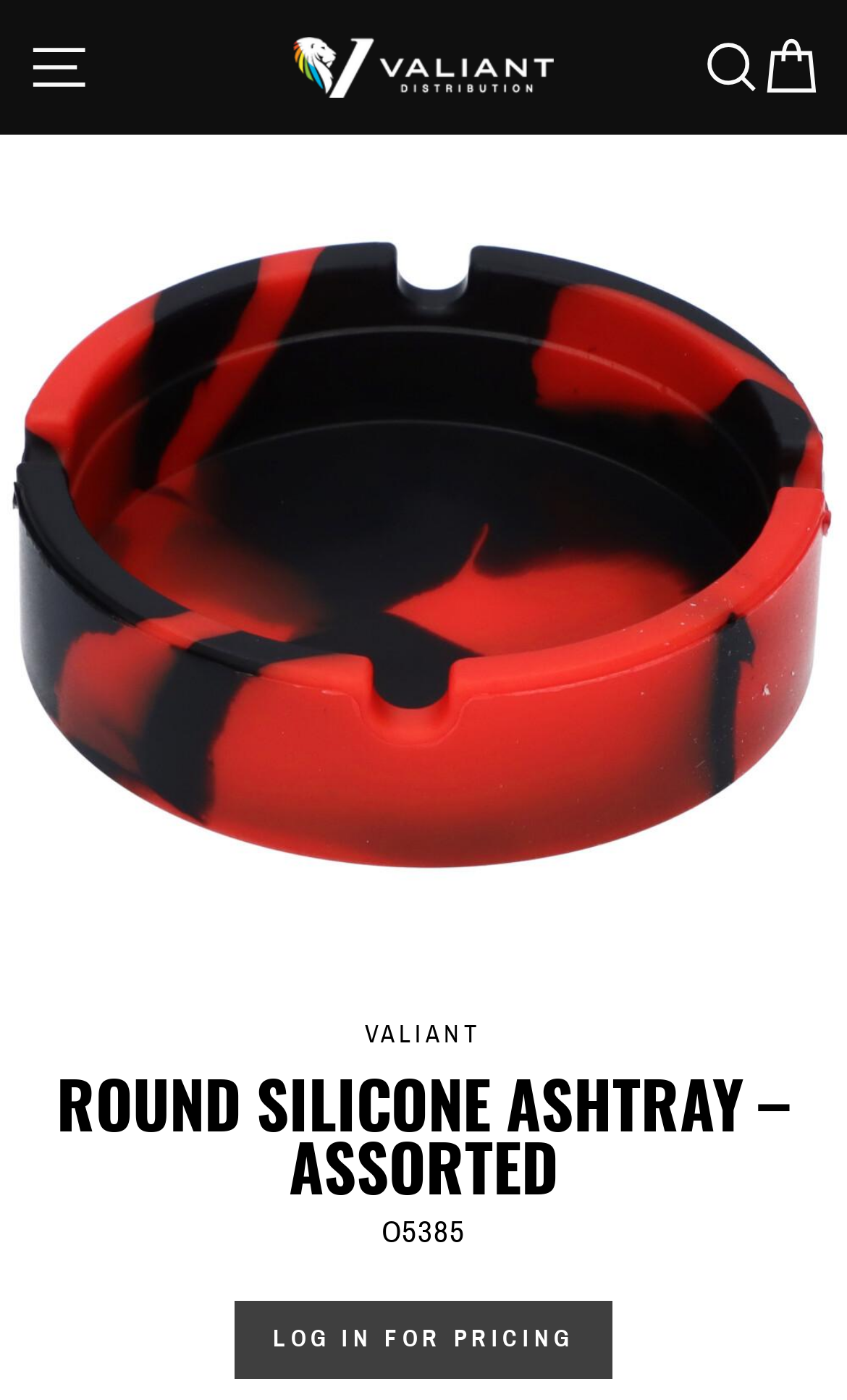Provide a short, one-word or phrase answer to the question below:
What is the purpose of the 'LOG IN FOR PRICING' button?

To view pricing